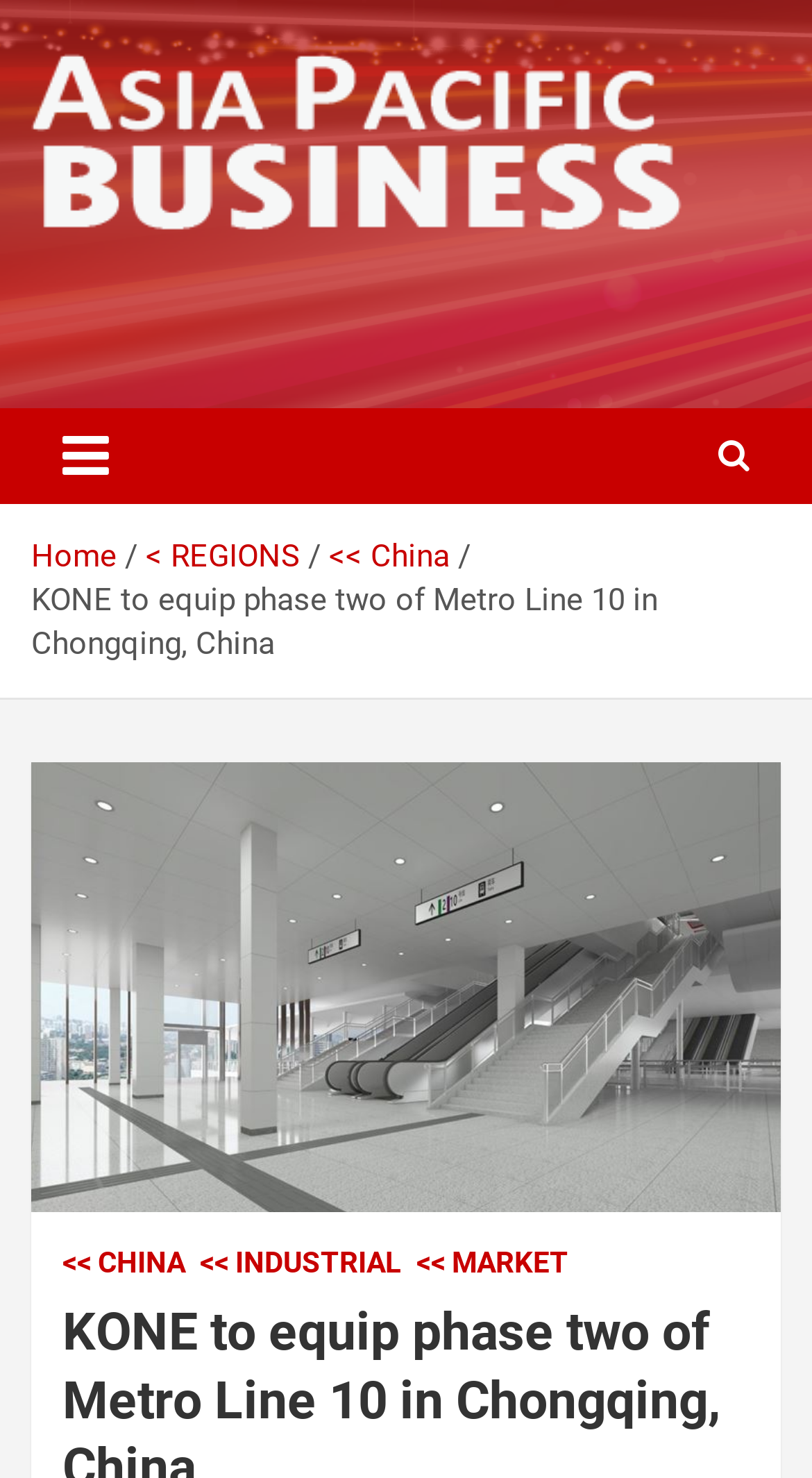Can you find the bounding box coordinates for the element that needs to be clicked to execute this instruction: "View CHINA"? The coordinates should be given as four float numbers between 0 and 1, i.e., [left, top, right, bottom].

[0.405, 0.363, 0.554, 0.389]